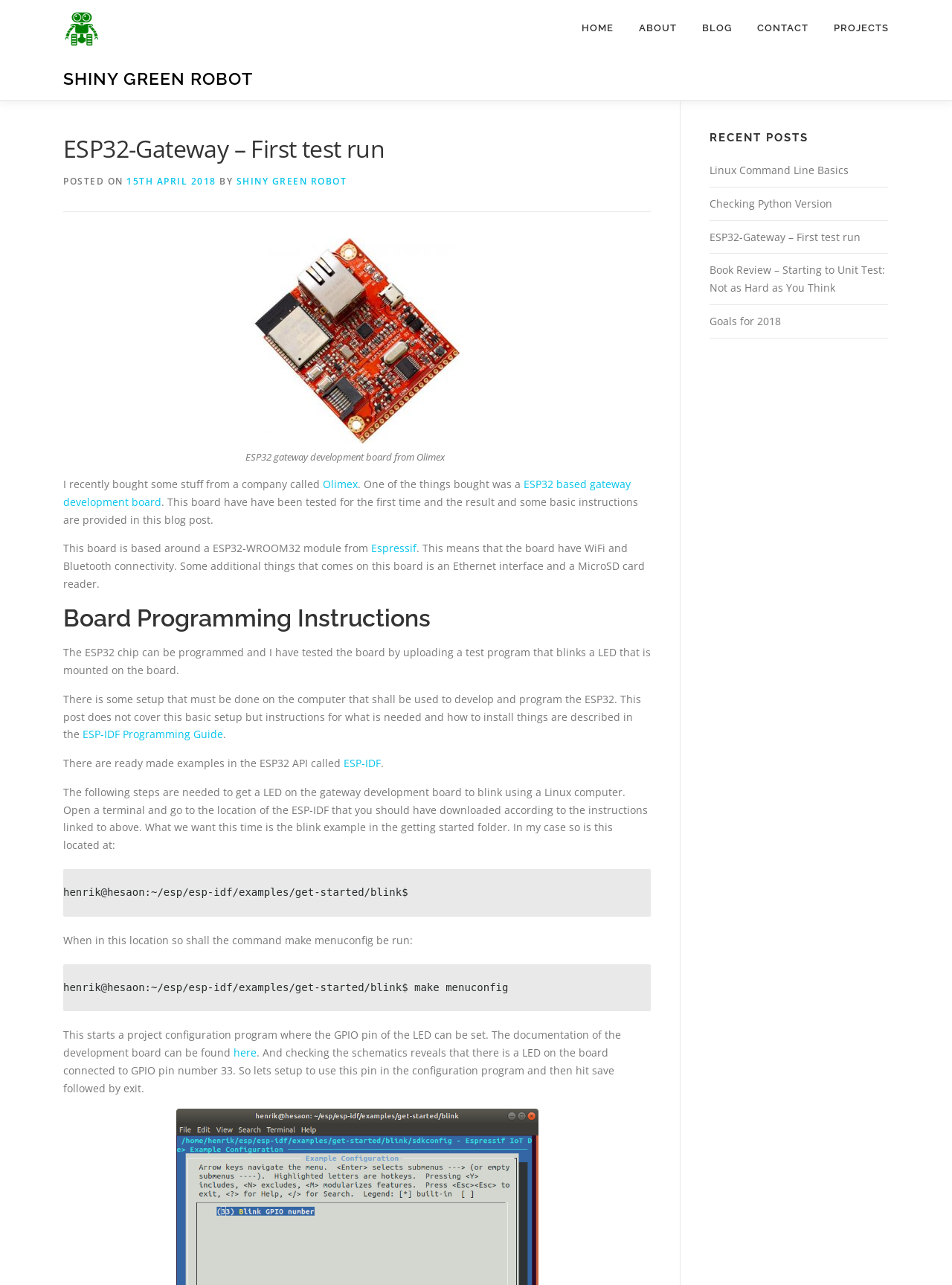Give an extensive and precise description of the webpage.

The webpage is about a blog post titled "ESP32-Gateway – First test run" on a website called Shiny Green Robot. At the top of the page, there is a header section with a logo image and a link to the website's homepage. Below the header, there is a navigation menu with links to different sections of the website, including Home, About, Blog, Contact, and Projects.

The main content of the page is a blog post about testing an ESP32-based gateway development board. The post includes a heading, "ESP32-Gateway – First test run", followed by a paragraph of text that introduces the topic. Below the introduction, there is a figure with a caption that describes the ESP32 gateway development board.

The post continues with a series of paragraphs that provide instructions on how to program the ESP32 chip, including setting up the development environment and uploading a test program to the board. The instructions include code examples and links to additional resources, such as the ESP-IDF Programming Guide.

On the right-hand side of the page, there is a complementary section with a heading "RECENT POSTS" that lists links to other blog posts on the website, including "Linux Command Line Basics", "Checking Python Version", and "Book Review – Starting to Unit Test: Not as Hard as You Think".

Overall, the webpage is a technical blog post that provides detailed instructions and information about programming an ESP32-based gateway development board.